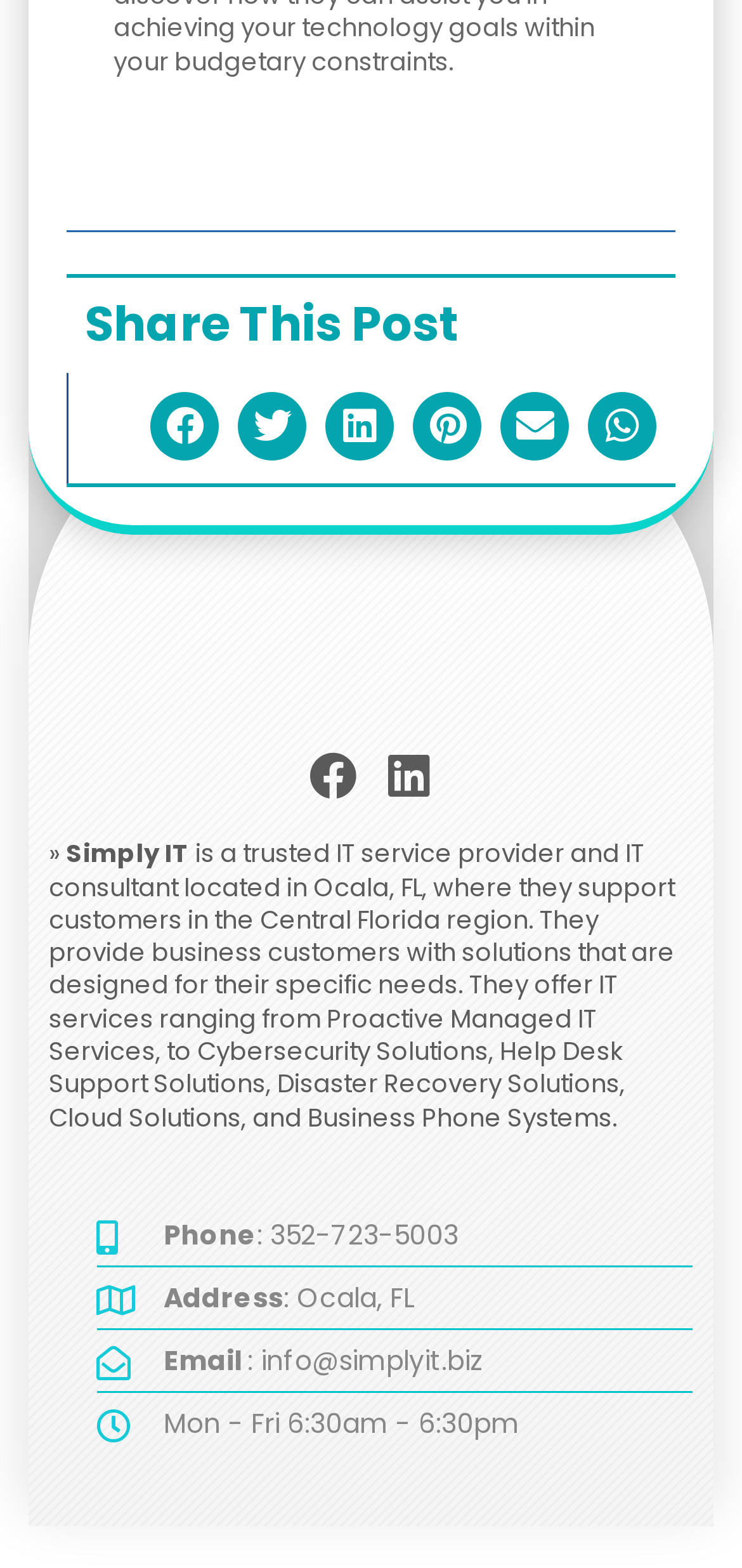Bounding box coordinates are given in the format (top-left x, top-left y, bottom-right x, bottom-right y). All values should be floating point numbers between 0 and 1. Provide the bounding box coordinate for the UI element described as: aria-label="Share on pinterest"

[0.557, 0.252, 0.65, 0.295]